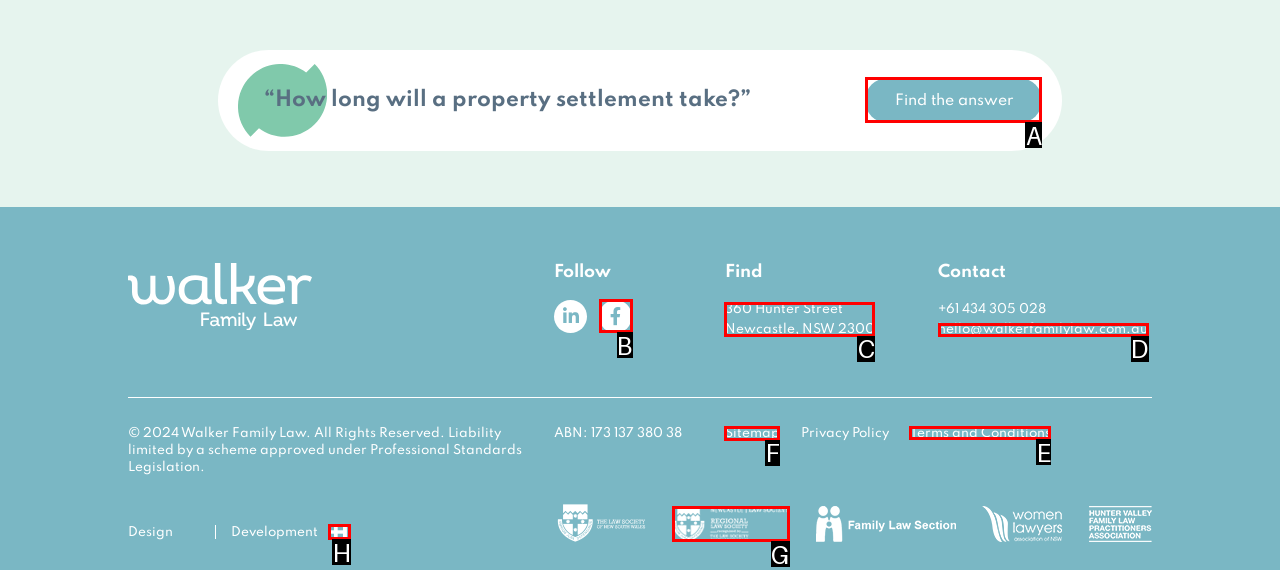Given the task: View the Sitemap, indicate which boxed UI element should be clicked. Provide your answer using the letter associated with the correct choice.

F